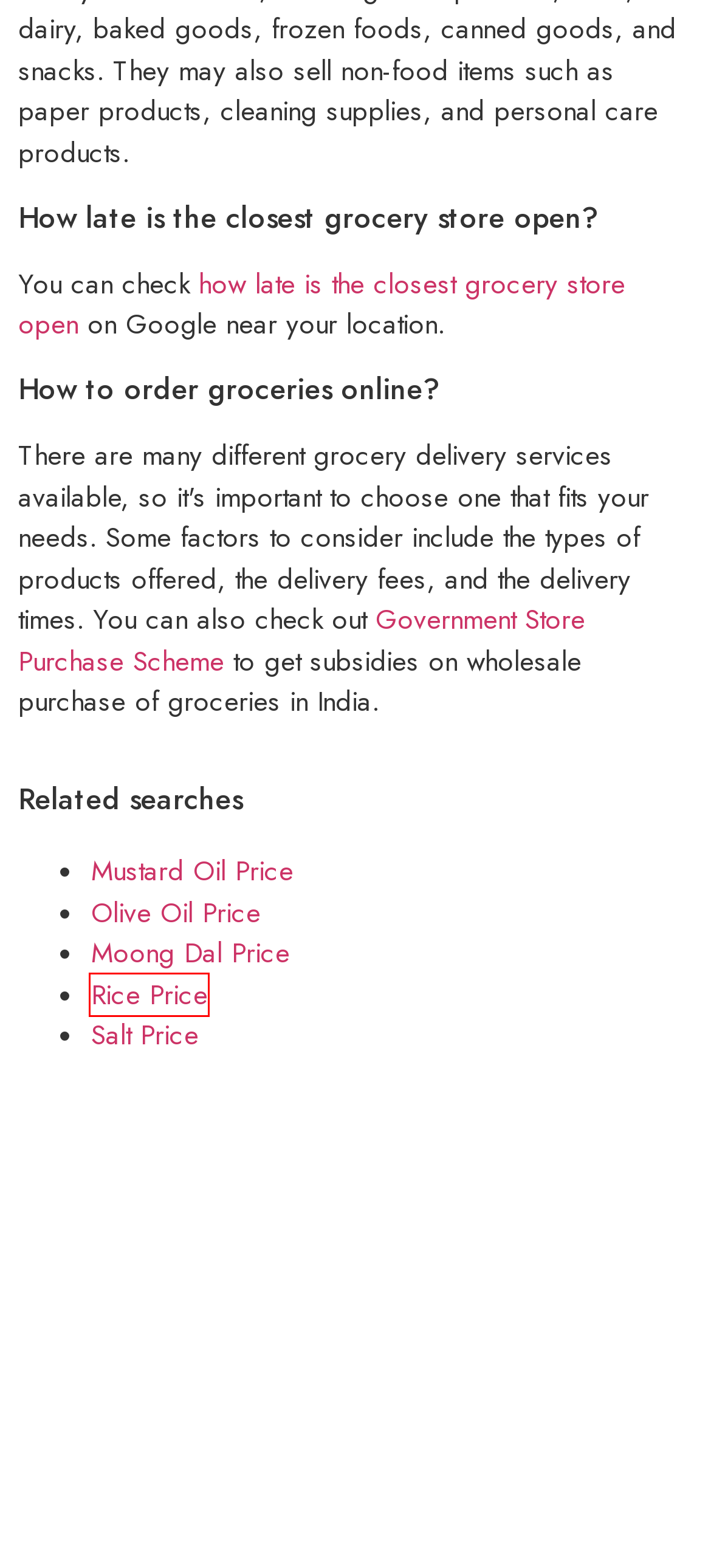You have a screenshot of a webpage with a red bounding box highlighting a UI element. Your task is to select the best webpage description that corresponds to the new webpage after clicking the element. Here are the descriptions:
A. Rice Price, Rice Price in India | Priceo
B. Olive Oil Price in India | Priceo
C. Government Store Purchase scheme| National Portal of India
D. Spice Price, Spice Price in India | Priceo
E. Moong Dal Price, Moong Dal Price in India | Priceo
F. BB Royal Dry Dates/Kharjura - Chuwara, Kharik, 200 g Pouch |
G. Mustard Oil Price in India | Priceo
H. Salt Price, Salt Price in India | Priceo

A